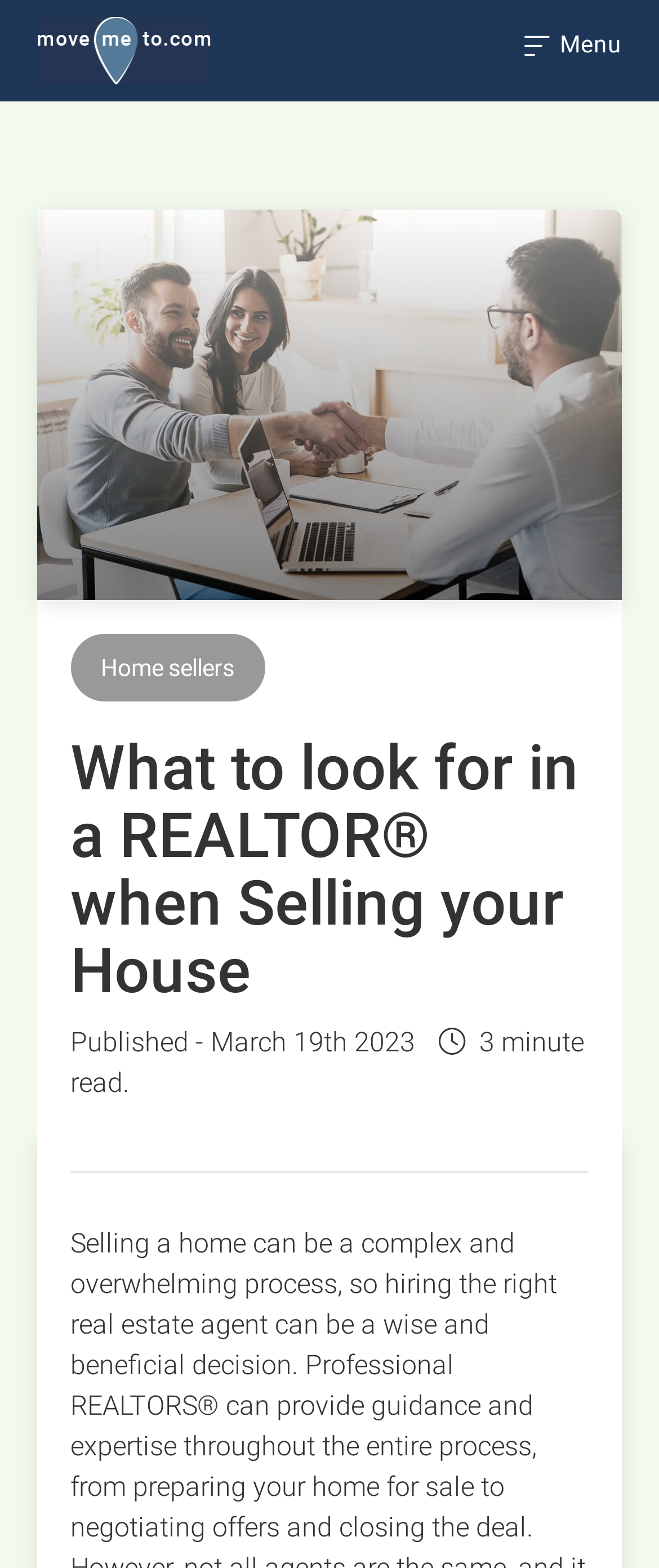How long does it take to read the article?
Give a single word or phrase as your answer by examining the image.

3 minutes